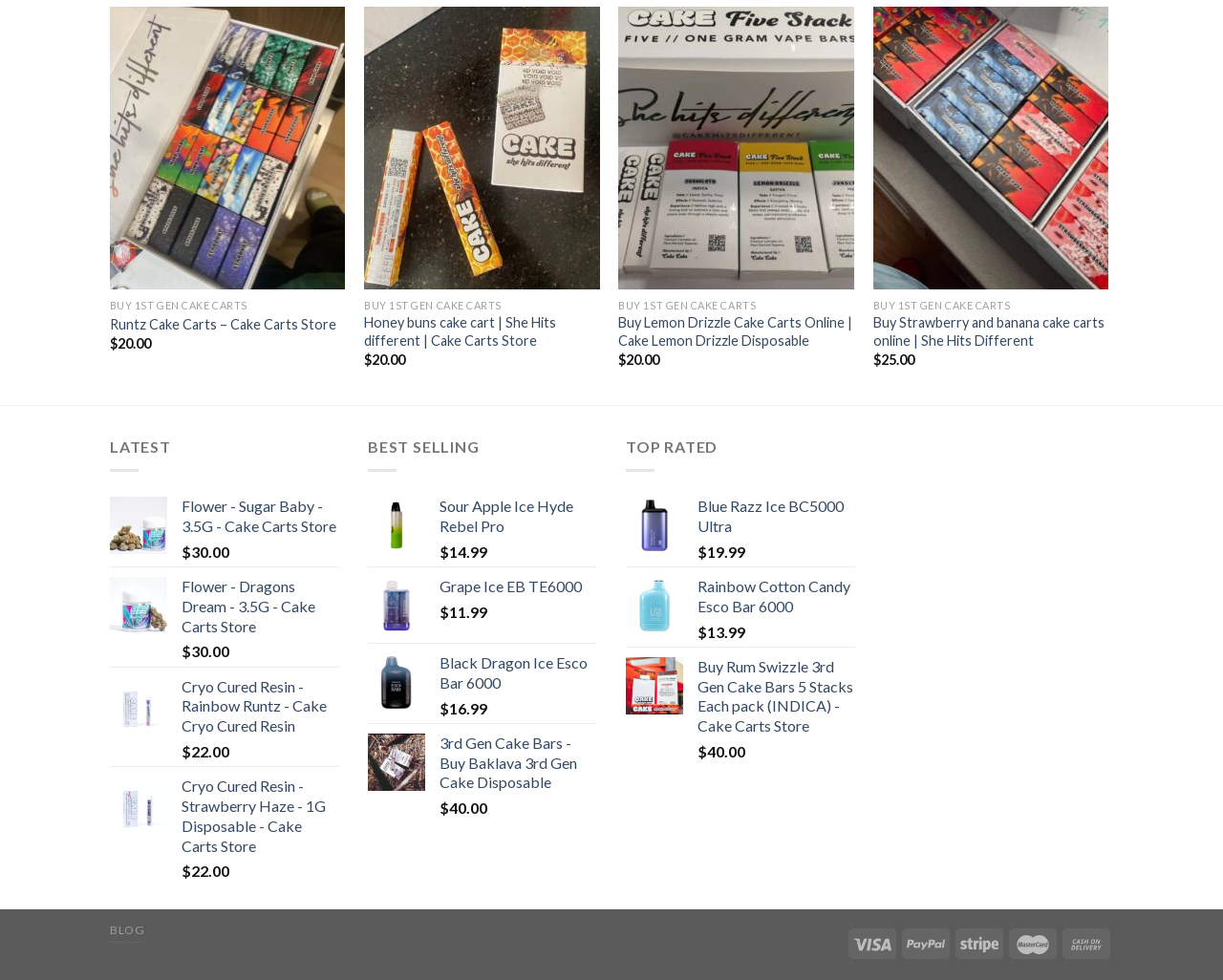Please mark the bounding box coordinates of the area that should be clicked to carry out the instruction: "Click the 'Wishlist' button".

[0.249, 0.016, 0.273, 0.047]